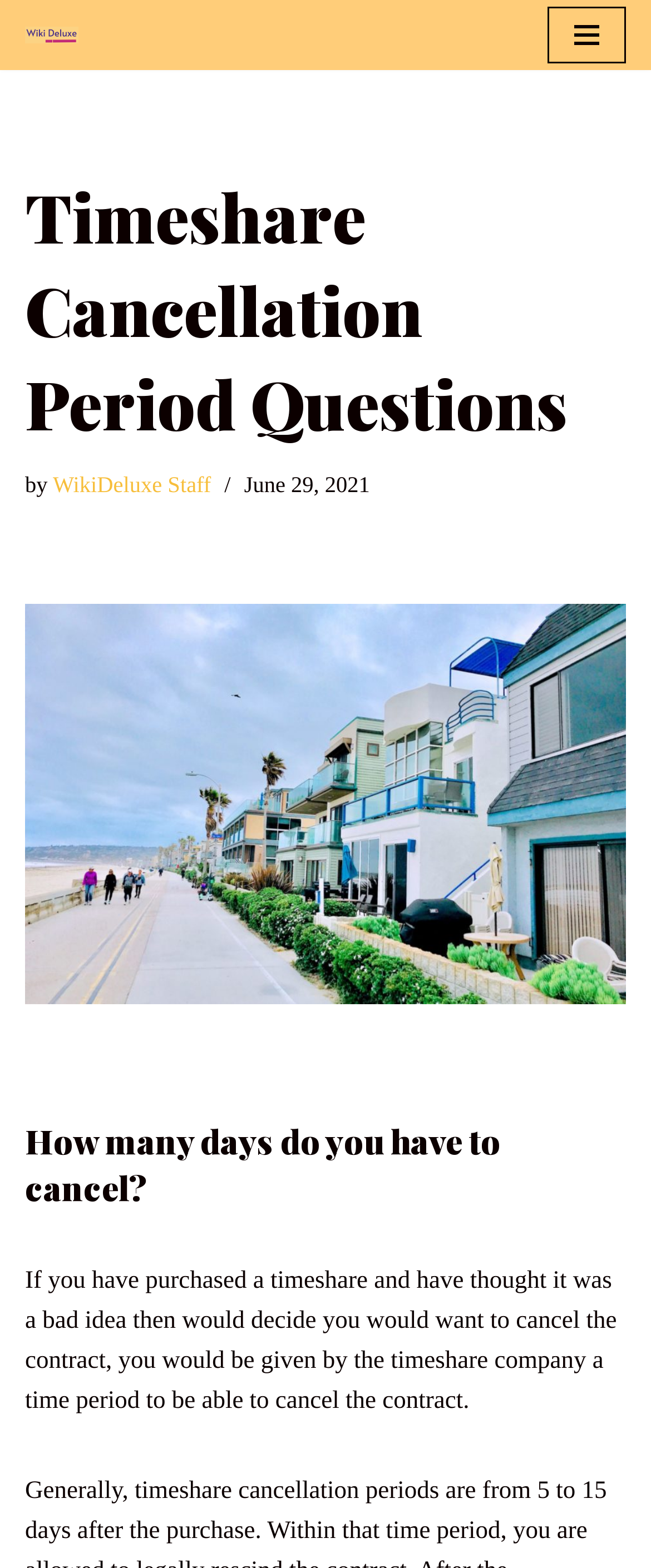When was the article on timeshare cancellation published? Please answer the question using a single word or phrase based on the image.

June 29, 2021